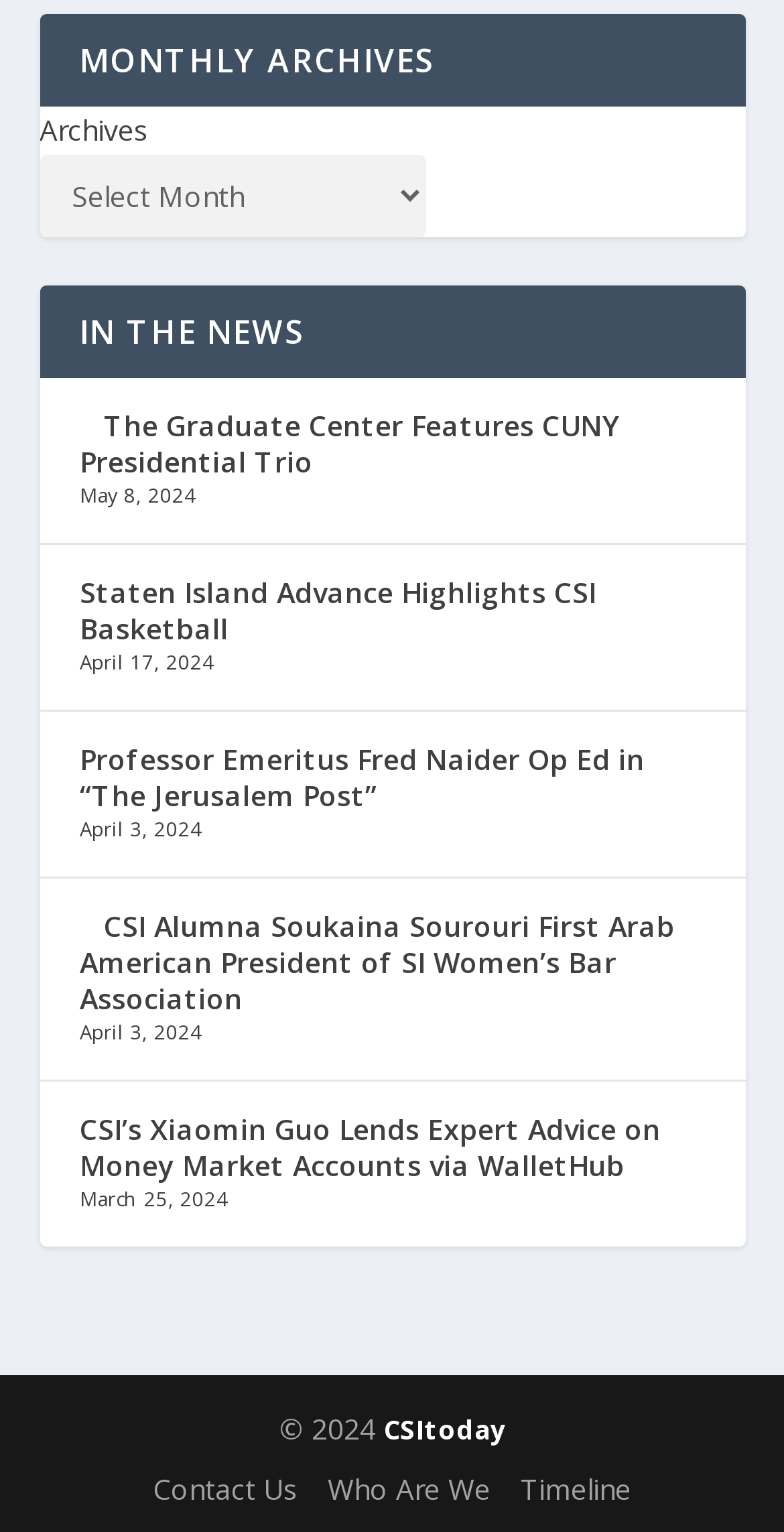What is the date of the latest news article?
Answer the question based on the image using a single word or a brief phrase.

May 8, 2024